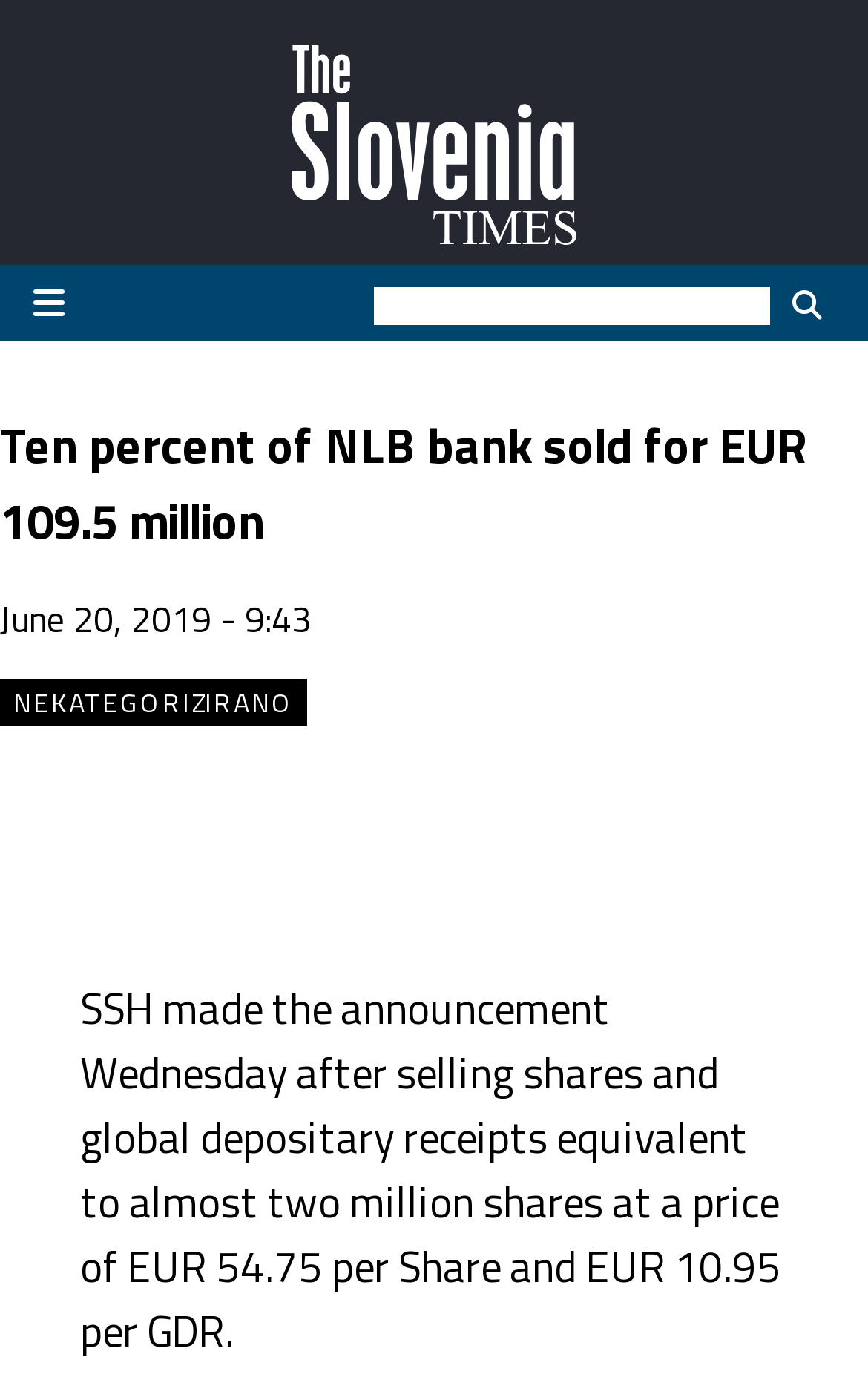Locate and provide the bounding box coordinates for the HTML element that matches this description: "parent_node: Ricki Reay aria-label="author-photo"".

None